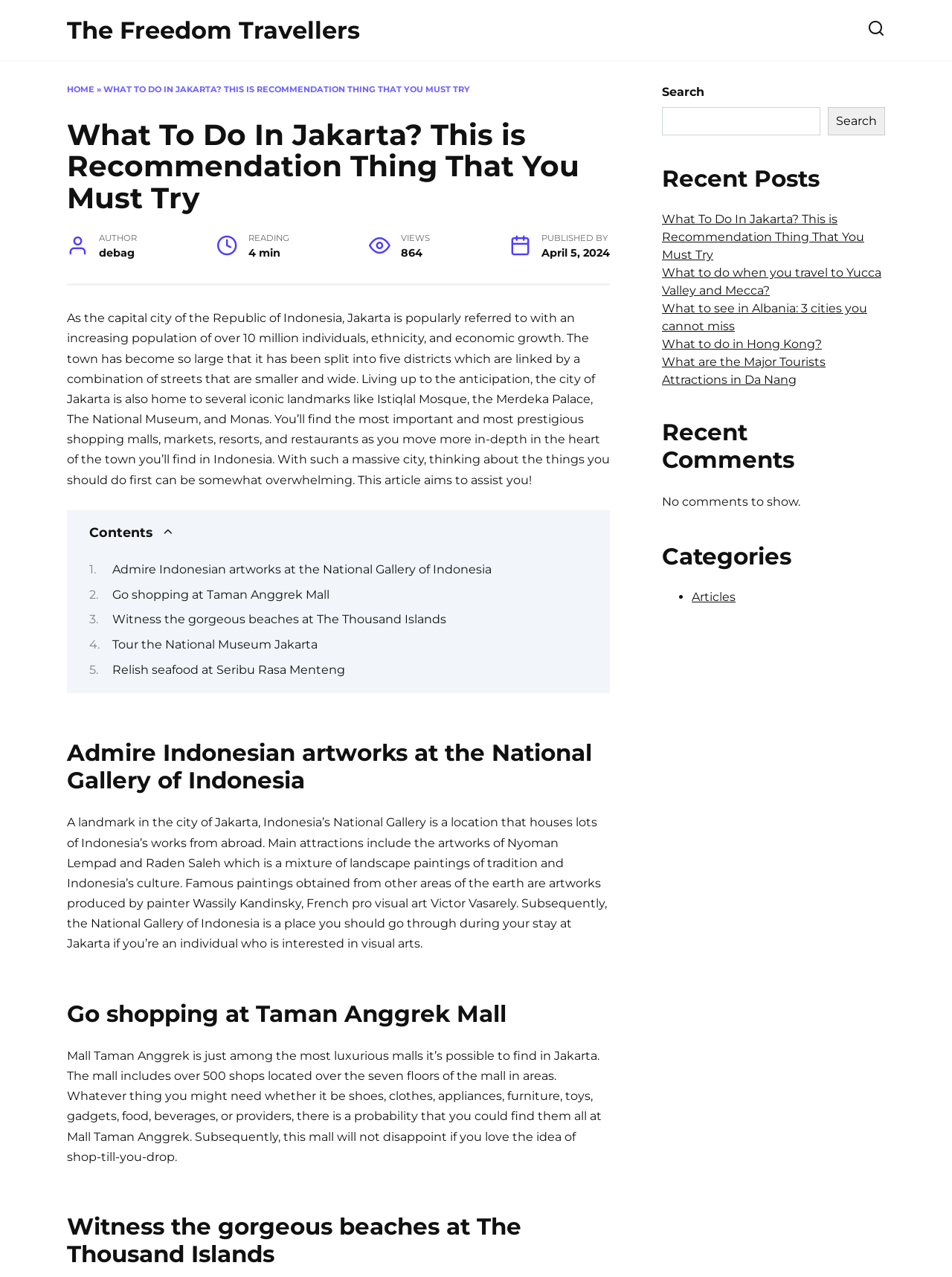Use a single word or phrase to respond to the question:
What is the population of Jakarta?

over 10 million